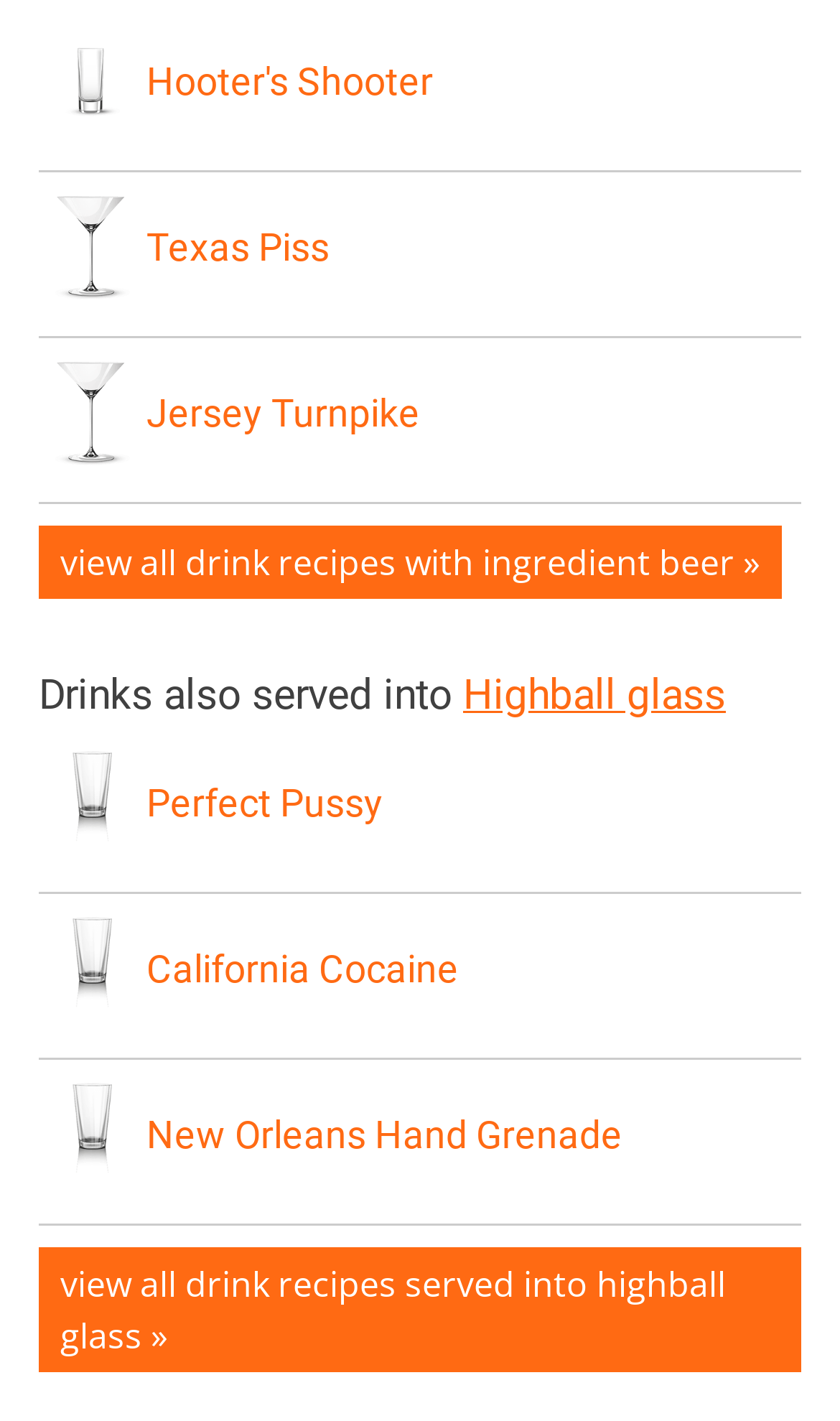Find the bounding box coordinates for the area you need to click to carry out the instruction: "View Hooter's Shooter recipe". The coordinates should be four float numbers between 0 and 1, indicated as [left, top, right, bottom].

[0.174, 0.042, 0.515, 0.073]